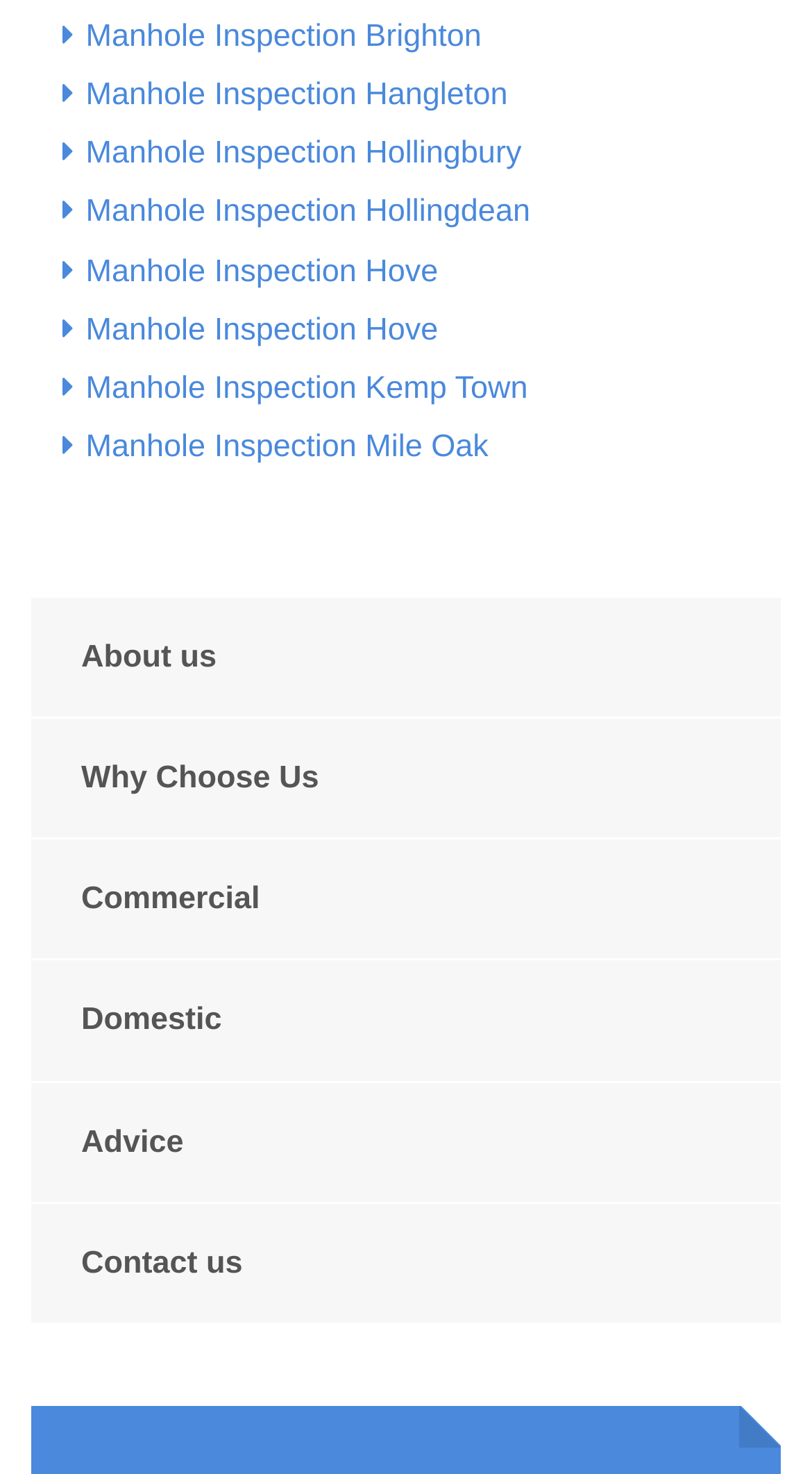Identify the bounding box coordinates for the element that needs to be clicked to fulfill this instruction: "View Manhole Inspection Brighton". Provide the coordinates in the format of four float numbers between 0 and 1: [left, top, right, bottom].

[0.106, 0.012, 0.593, 0.036]